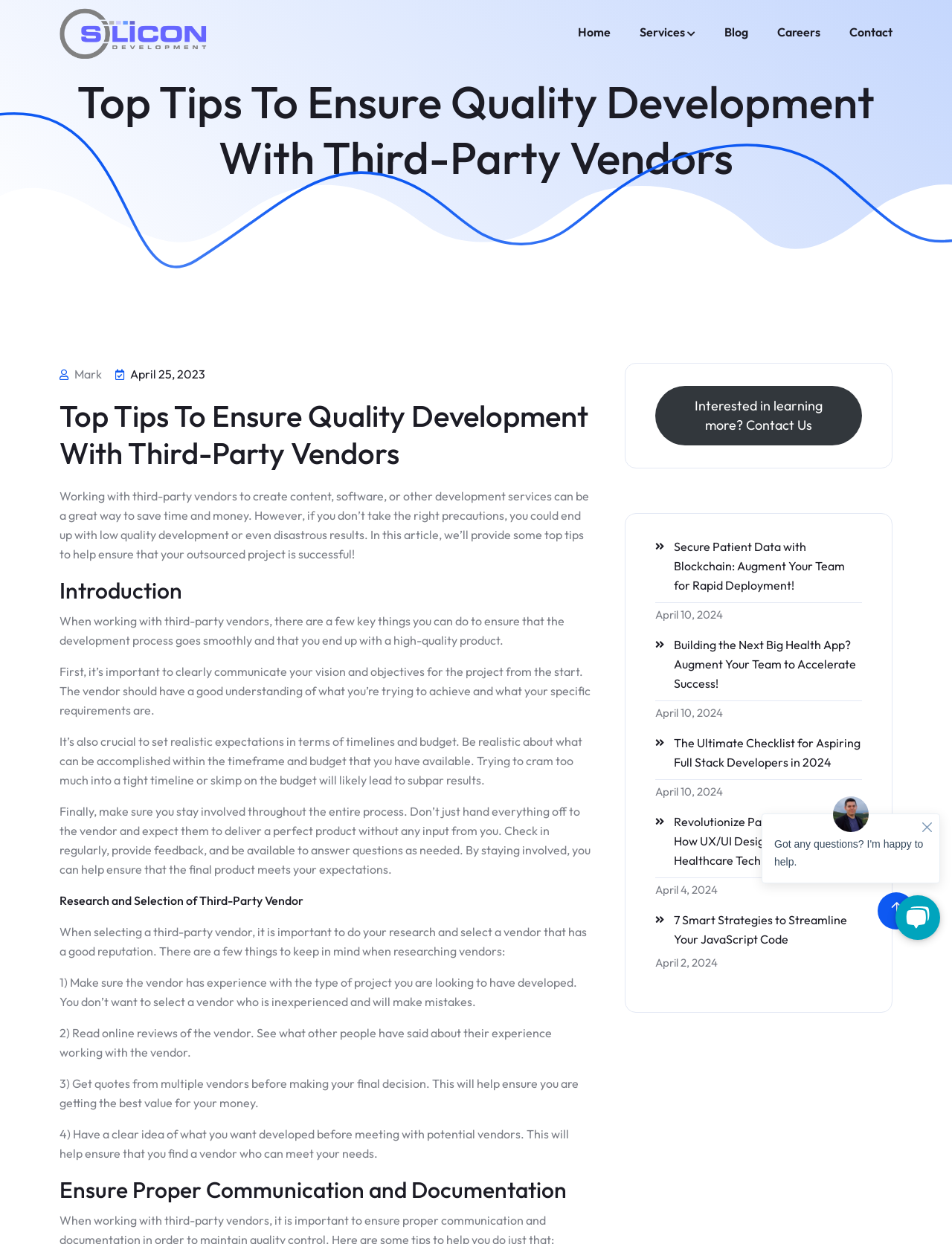Can you pinpoint the bounding box coordinates for the clickable element required for this instruction: "Click on the 'Home' link"? The coordinates should be four float numbers between 0 and 1, i.e., [left, top, right, bottom].

[0.607, 0.0, 0.641, 0.052]